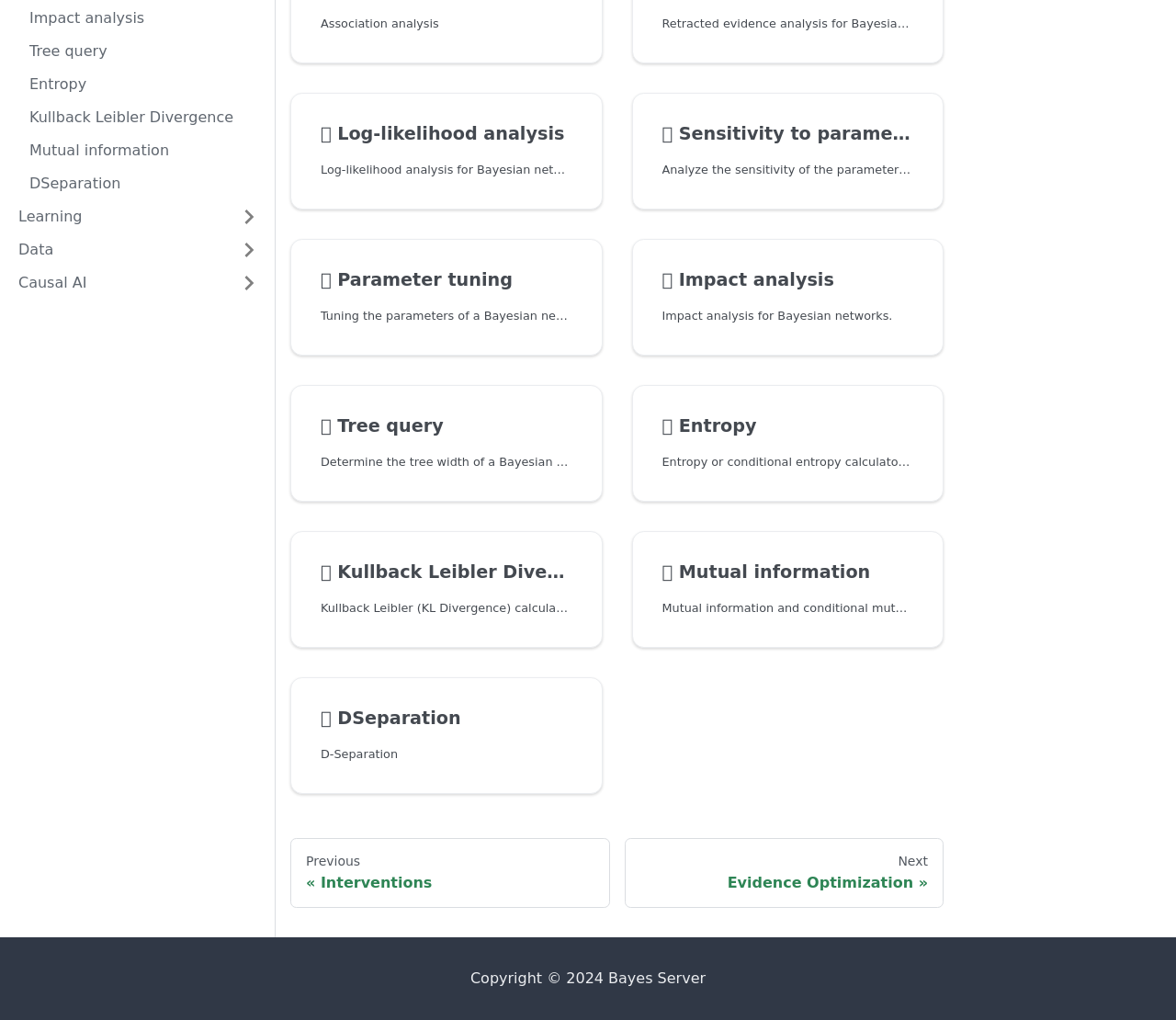Using the description: "Impact analysis", determine the UI element's bounding box coordinates. Ensure the coordinates are in the format of four float numbers between 0 and 1, i.e., [left, top, right, bottom].

[0.016, 0.004, 0.229, 0.032]